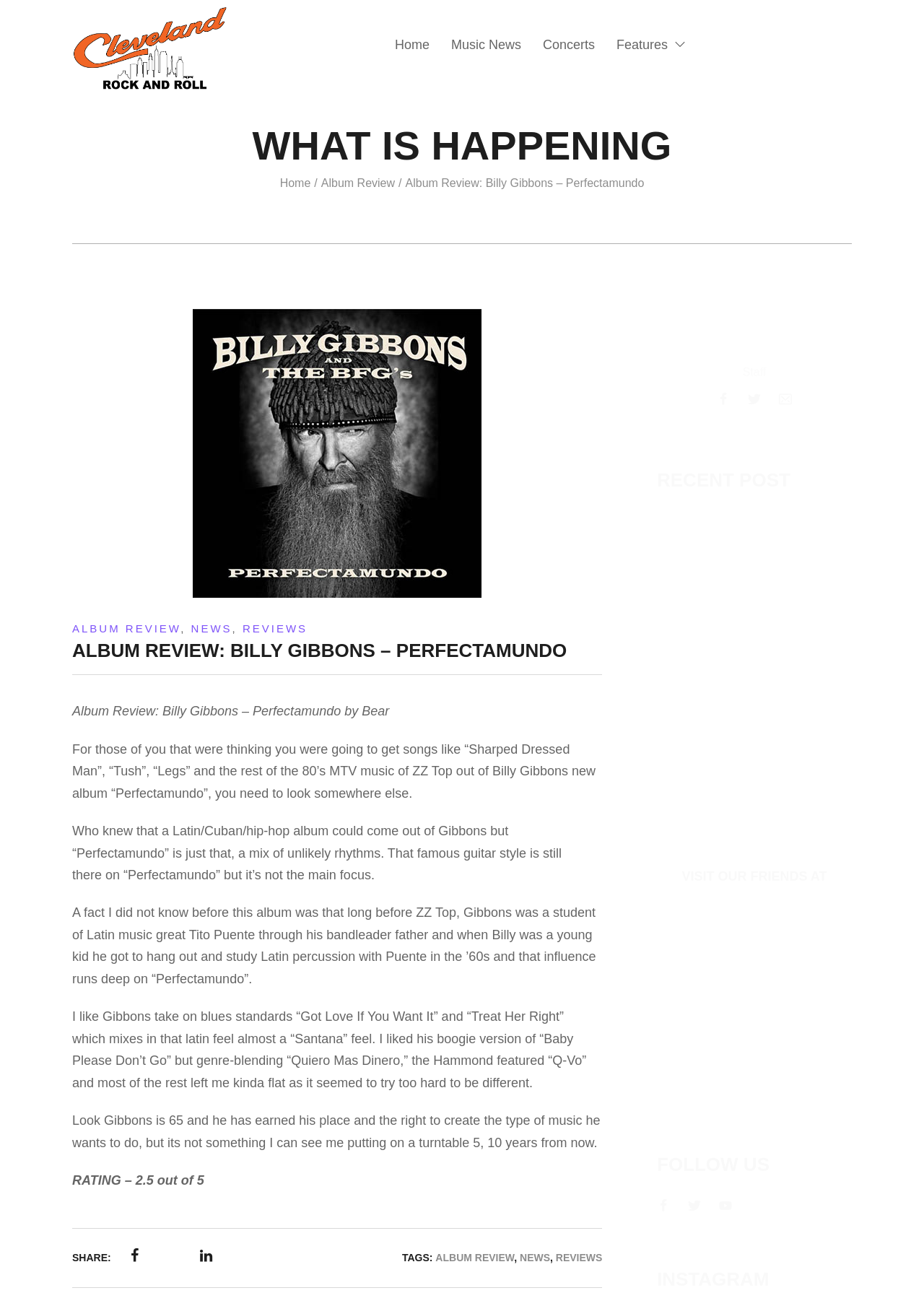Locate the headline of the webpage and generate its content.

ALBUM REVIEW: BILLY GIBBONS – PERFECTAMUNDO